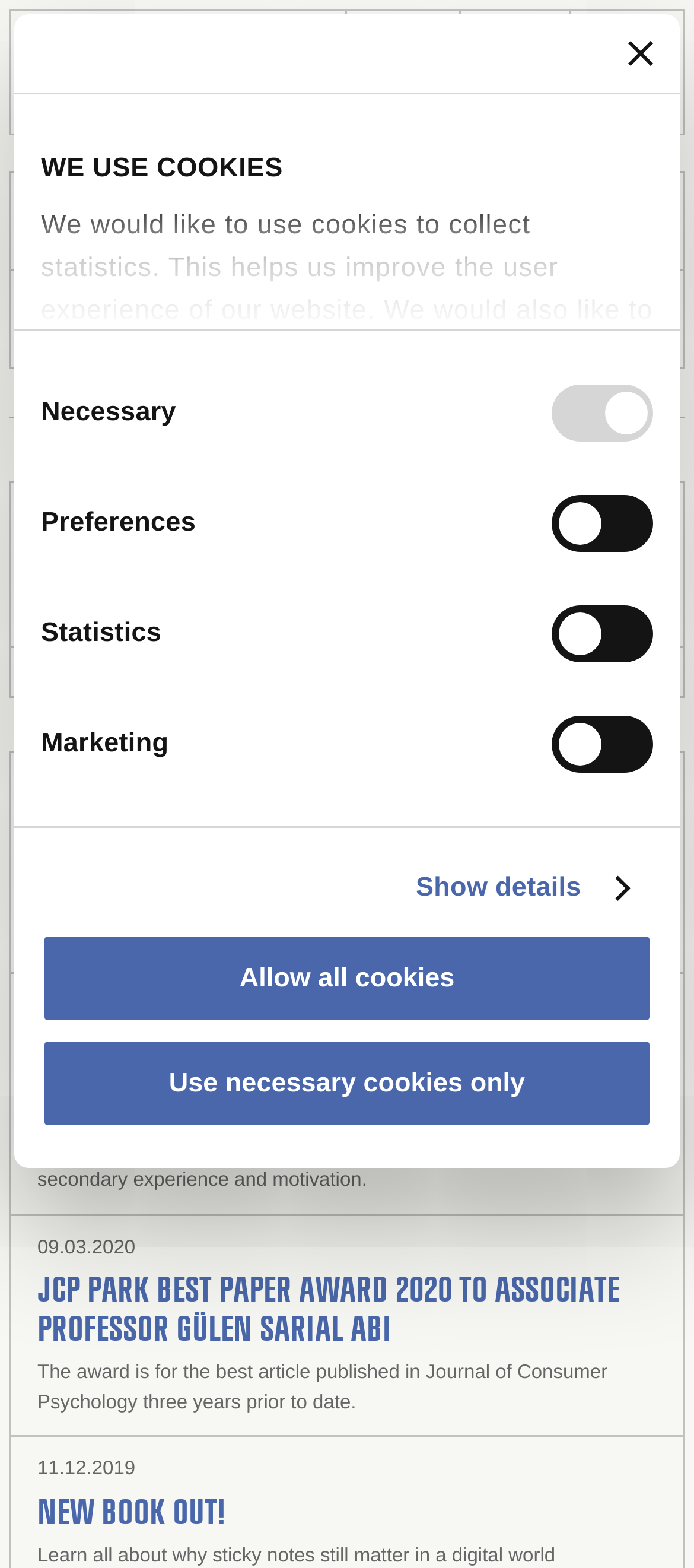Please identify the bounding box coordinates of the element I need to click to follow this instruction: "Click the Show details link".

[0.599, 0.553, 0.903, 0.581]